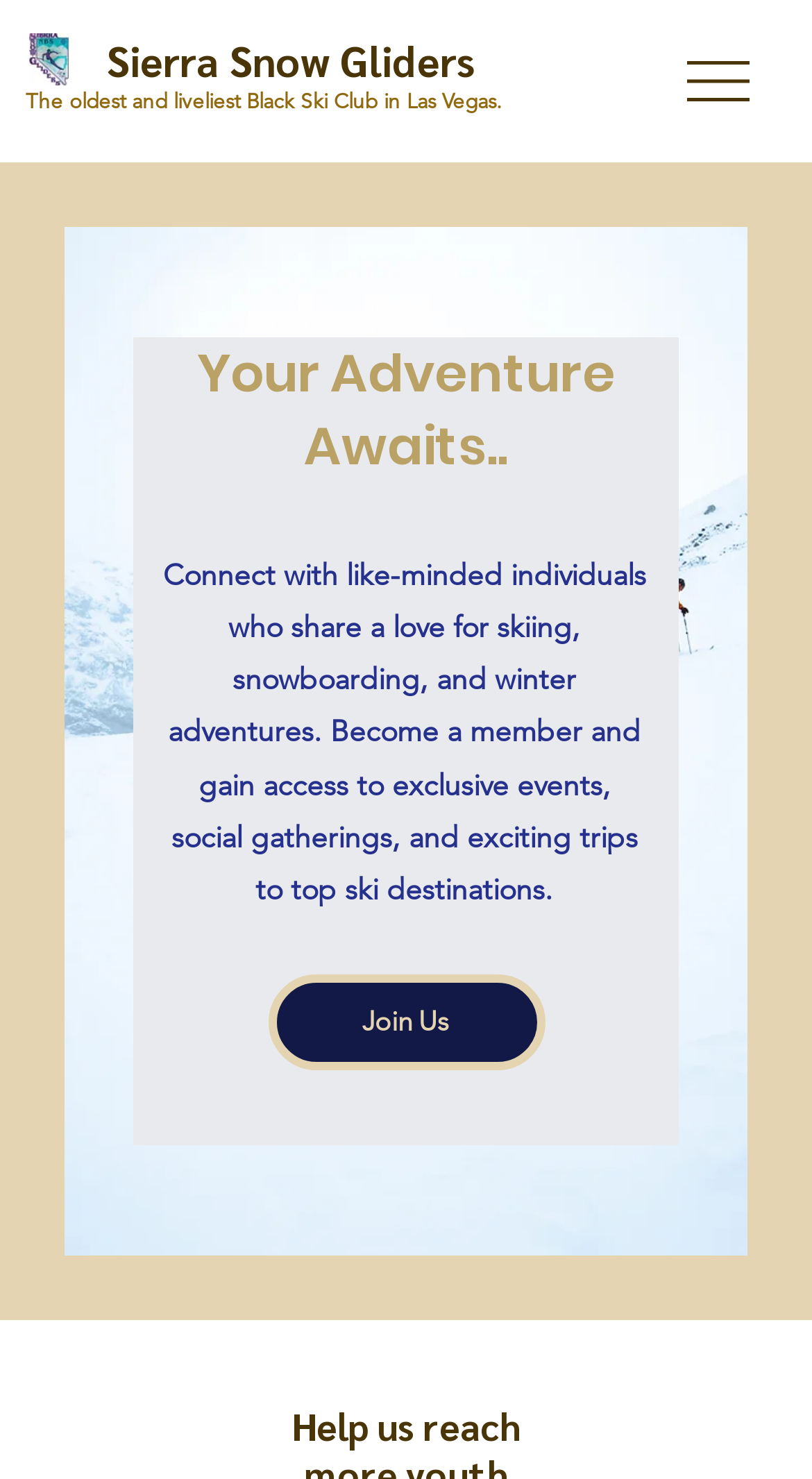How can one join the club?
Can you provide a detailed and comprehensive answer to the question?

The webpage has a link 'Join Us' which is likely to be the way to join the club. This link is located below the heading 'Your Adventure Awaits..' and is a prominent call-to-action on the webpage.